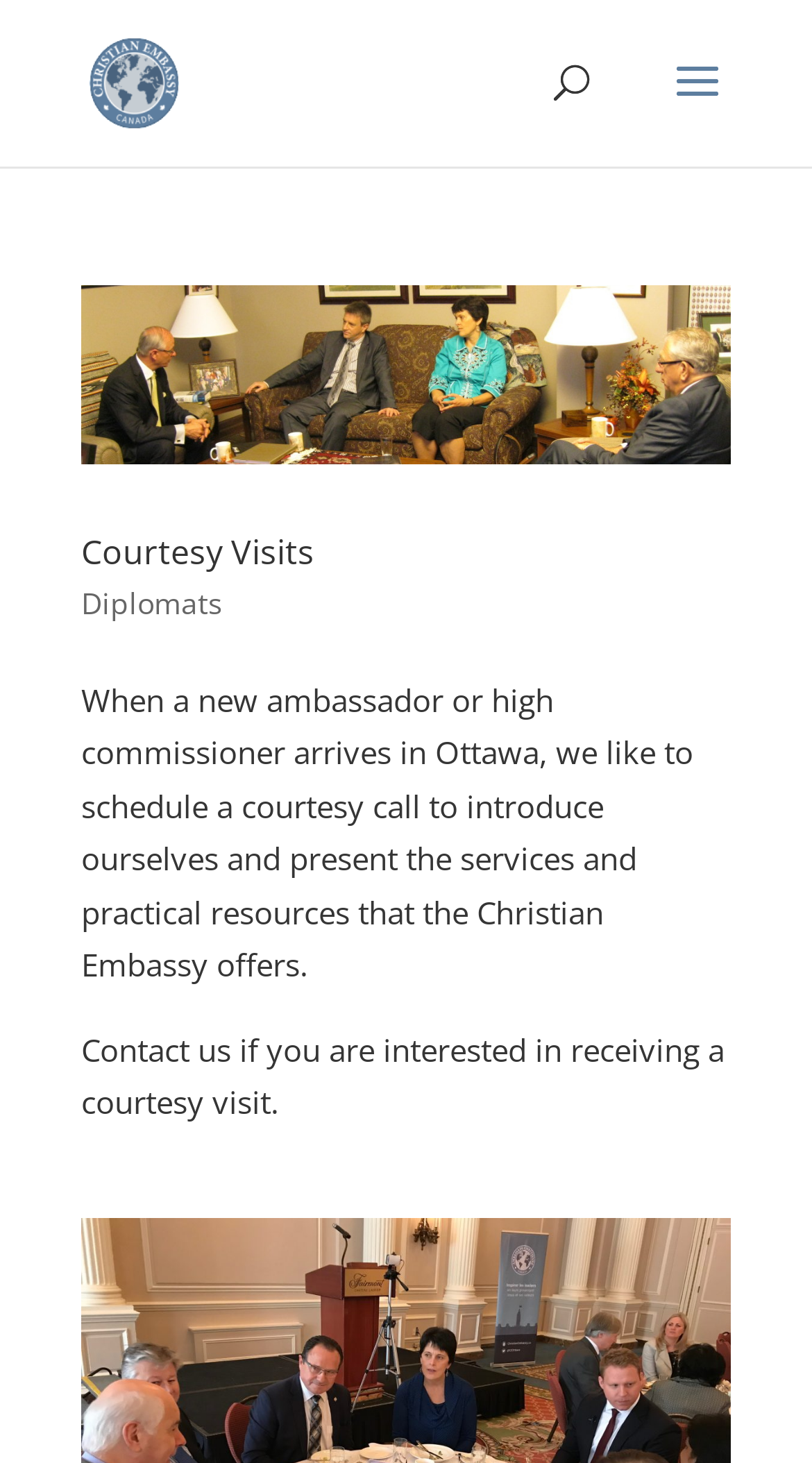How many sections are there in the article?
Provide a detailed answer to the question using information from the image.

The article has three sections: a link to 'Courtesy Visits', a heading 'Courtesy Visits', and a static text describing the purpose of courtesy visits.